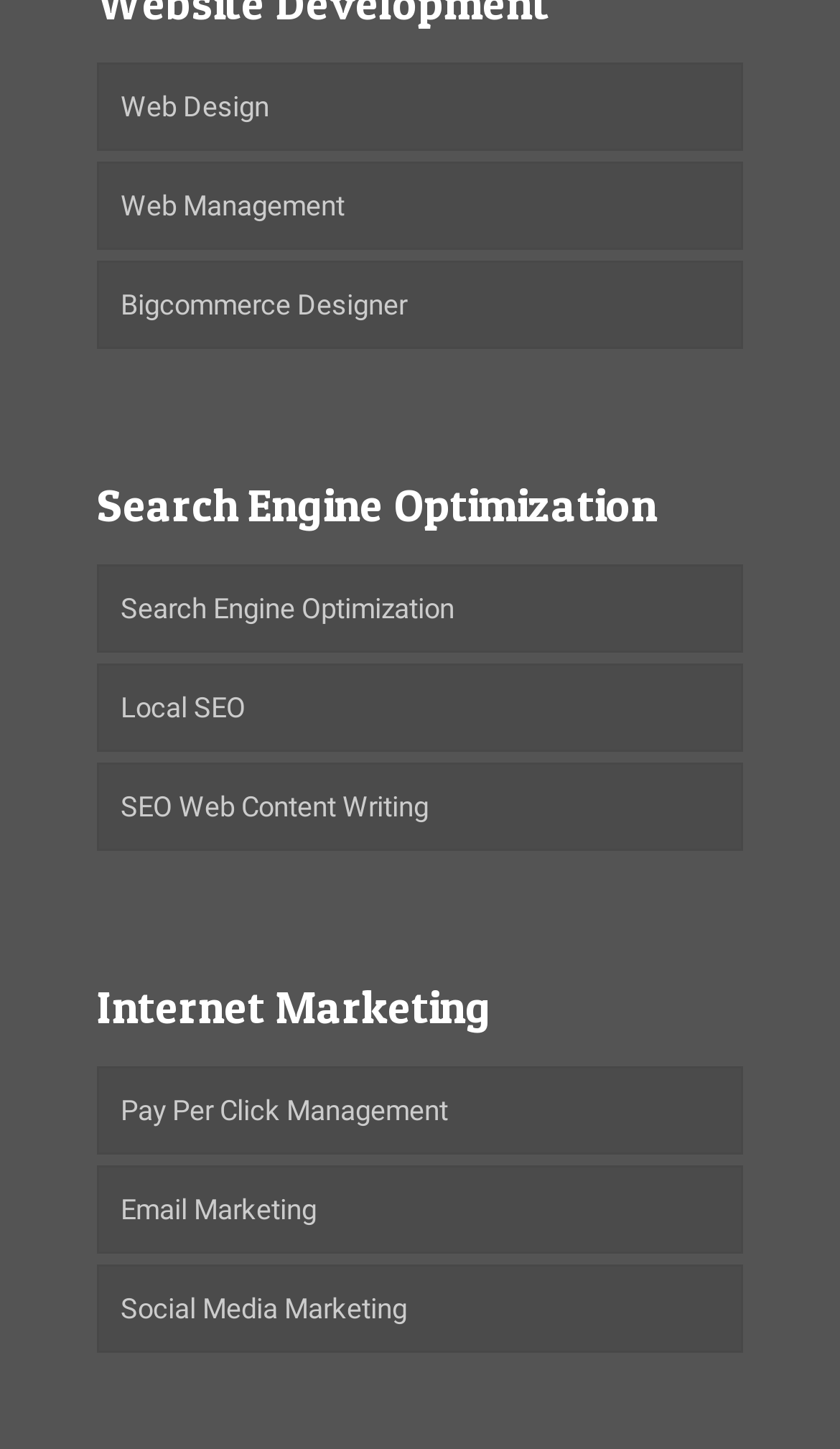Please provide the bounding box coordinates for the element that needs to be clicked to perform the instruction: "Explore Pay Per Click Management". The coordinates must consist of four float numbers between 0 and 1, formatted as [left, top, right, bottom].

[0.115, 0.736, 0.885, 0.797]